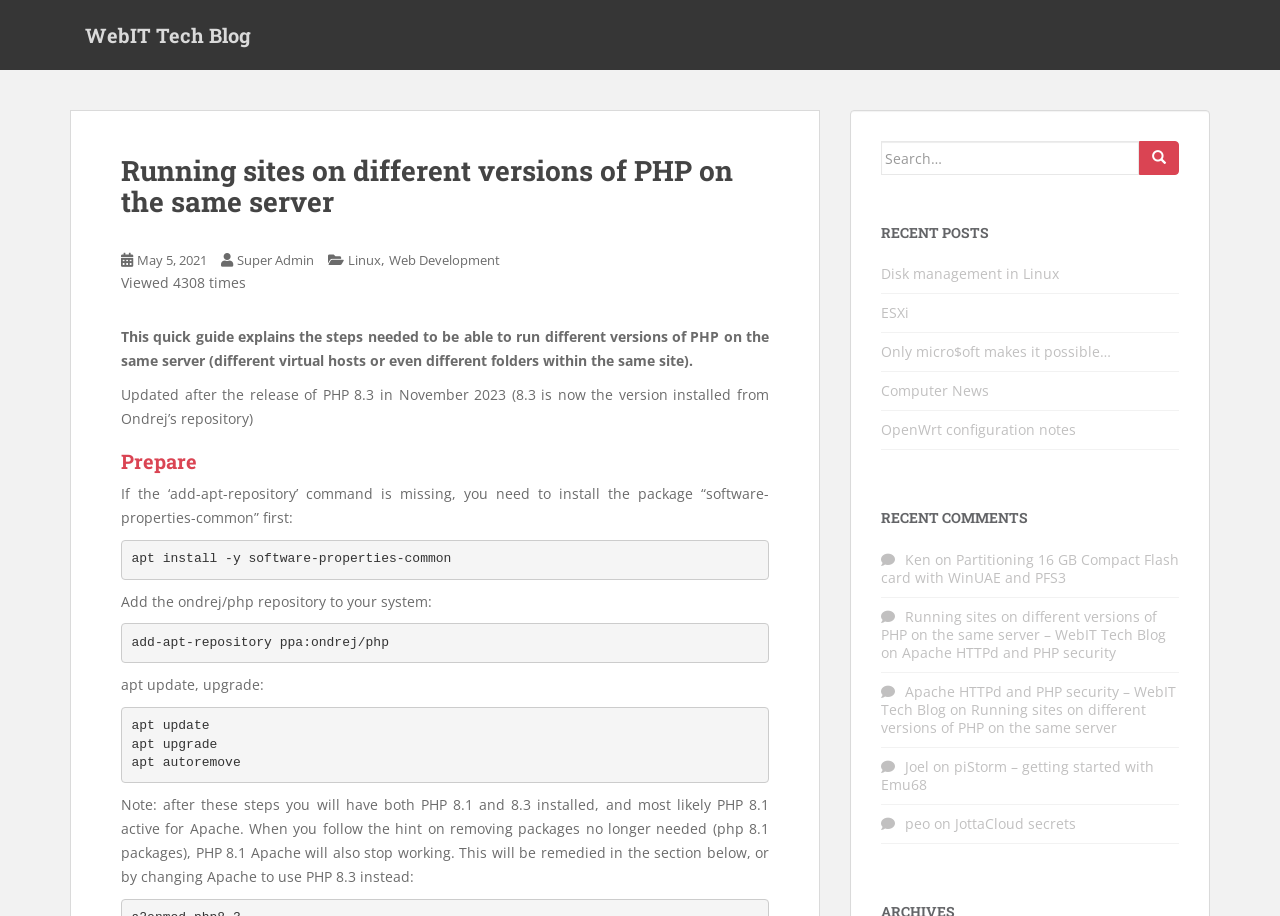Locate the heading on the webpage and return its text.

Running sites on different versions of PHP on the same server